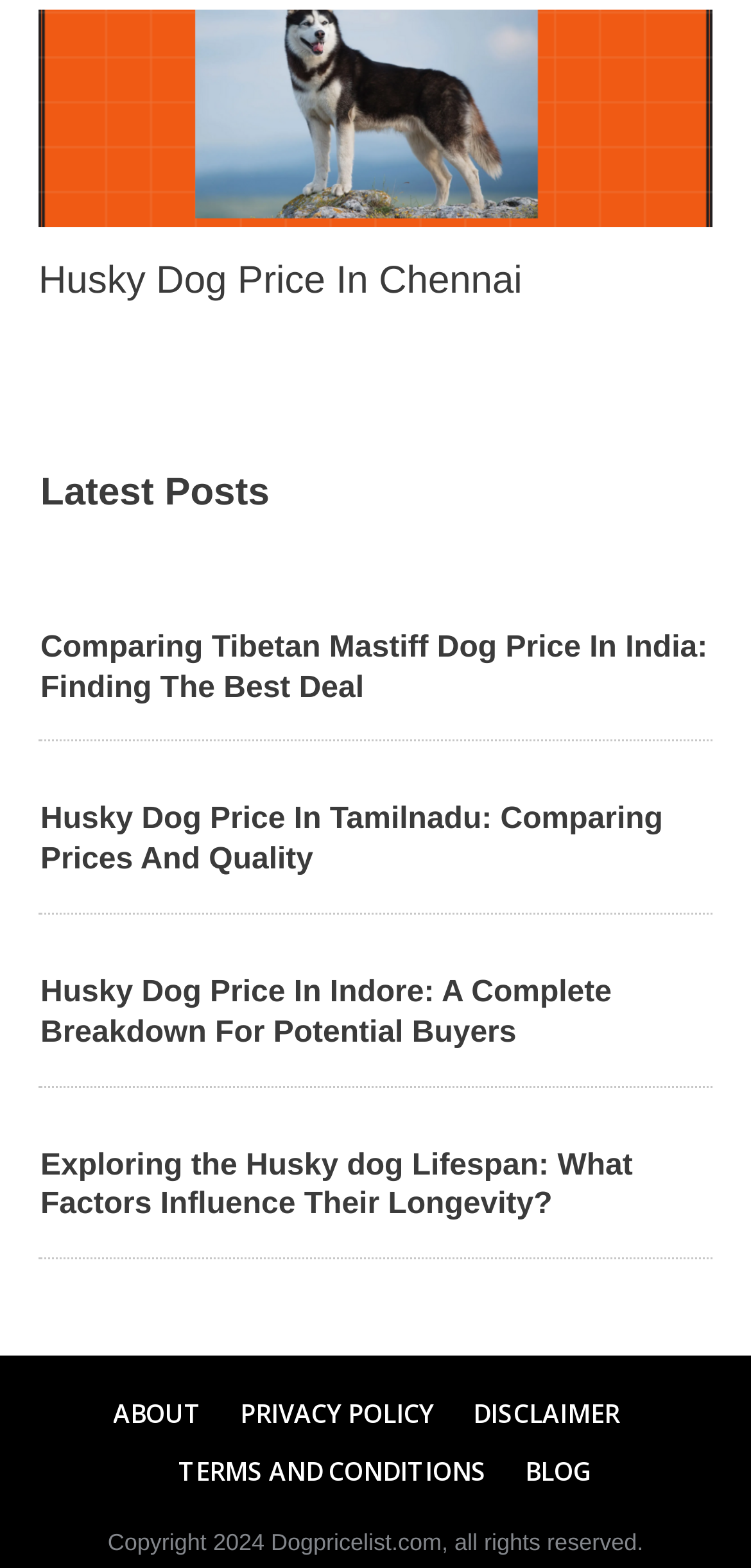Use one word or a short phrase to answer the question provided: 
What is the copyright year of the website?

2024